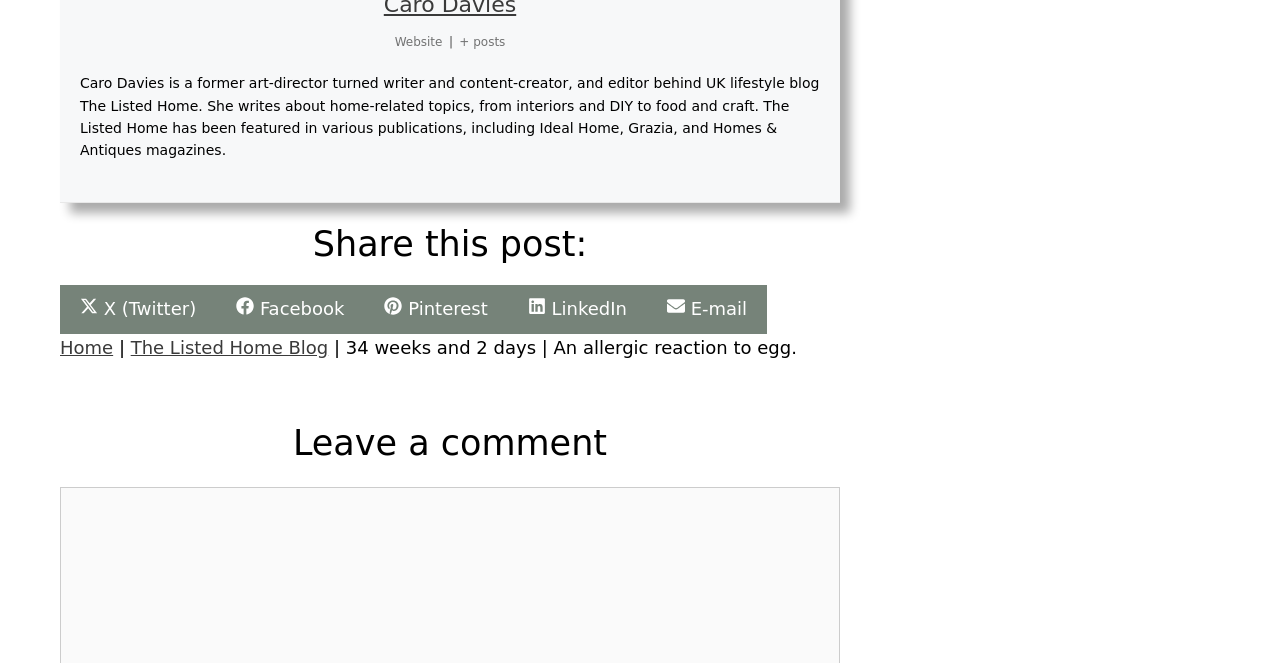What is the topic of the blog post?
Carefully analyze the image and provide a detailed answer to the question.

I found the answer by looking at the text '34 weeks and 2 days | An allergic reaction to egg.' which suggests that the blog post is about an allergic reaction to egg.